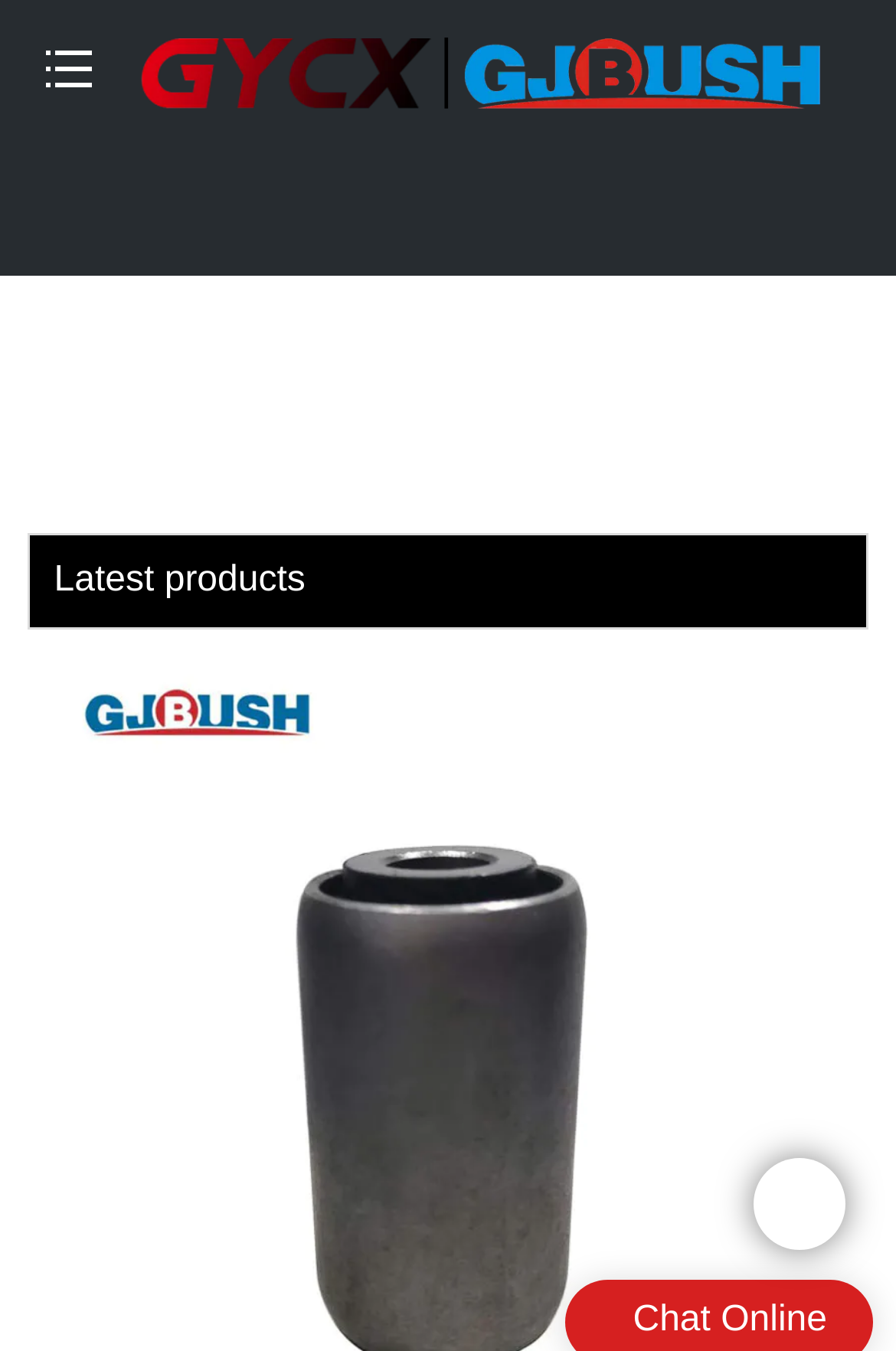What is the logo of the website?
Respond to the question with a single word or phrase according to the image.

GJ Rubber Bushing